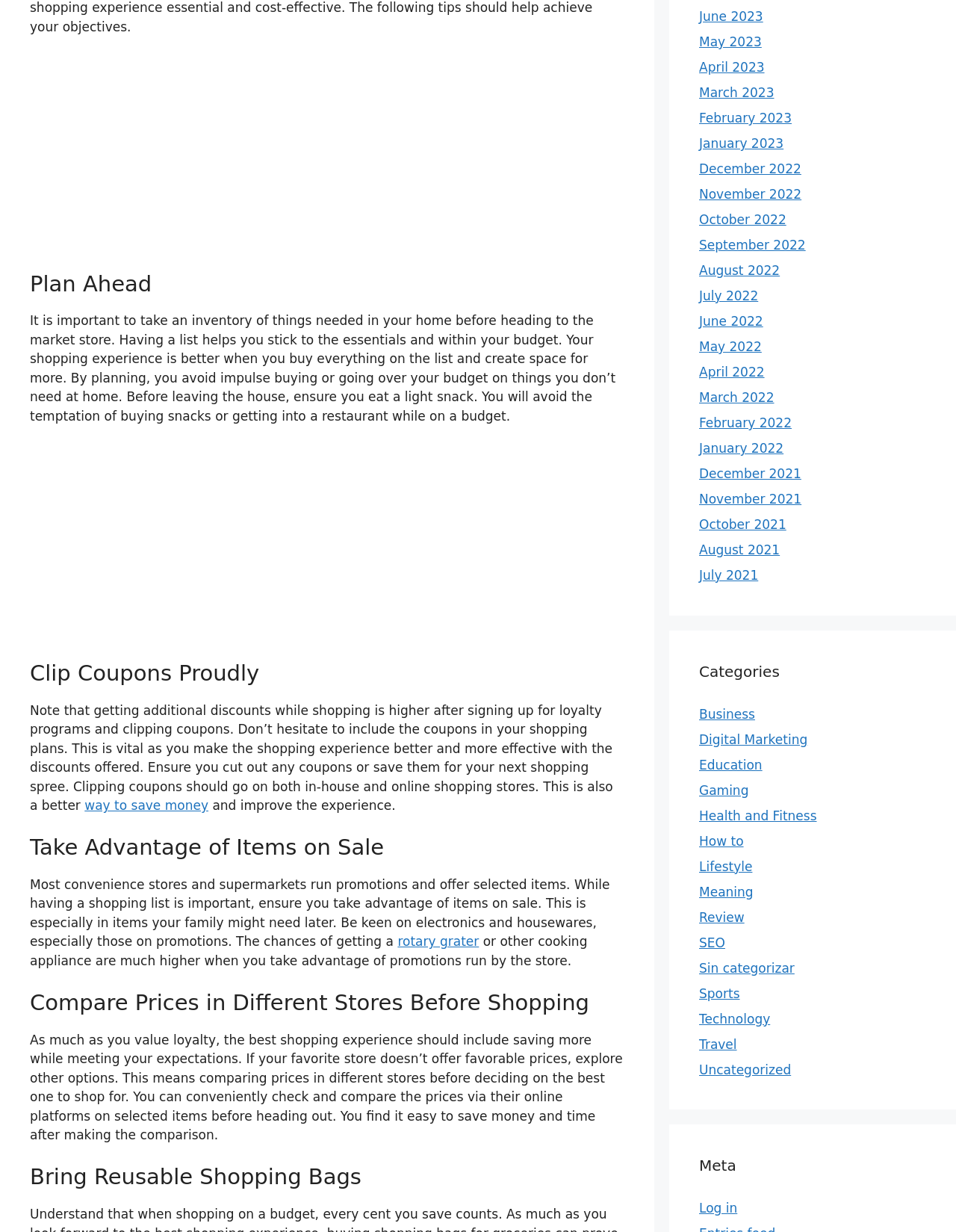Kindly determine the bounding box coordinates for the area that needs to be clicked to execute this instruction: "Follow the link 'way to save money'".

[0.088, 0.648, 0.218, 0.66]